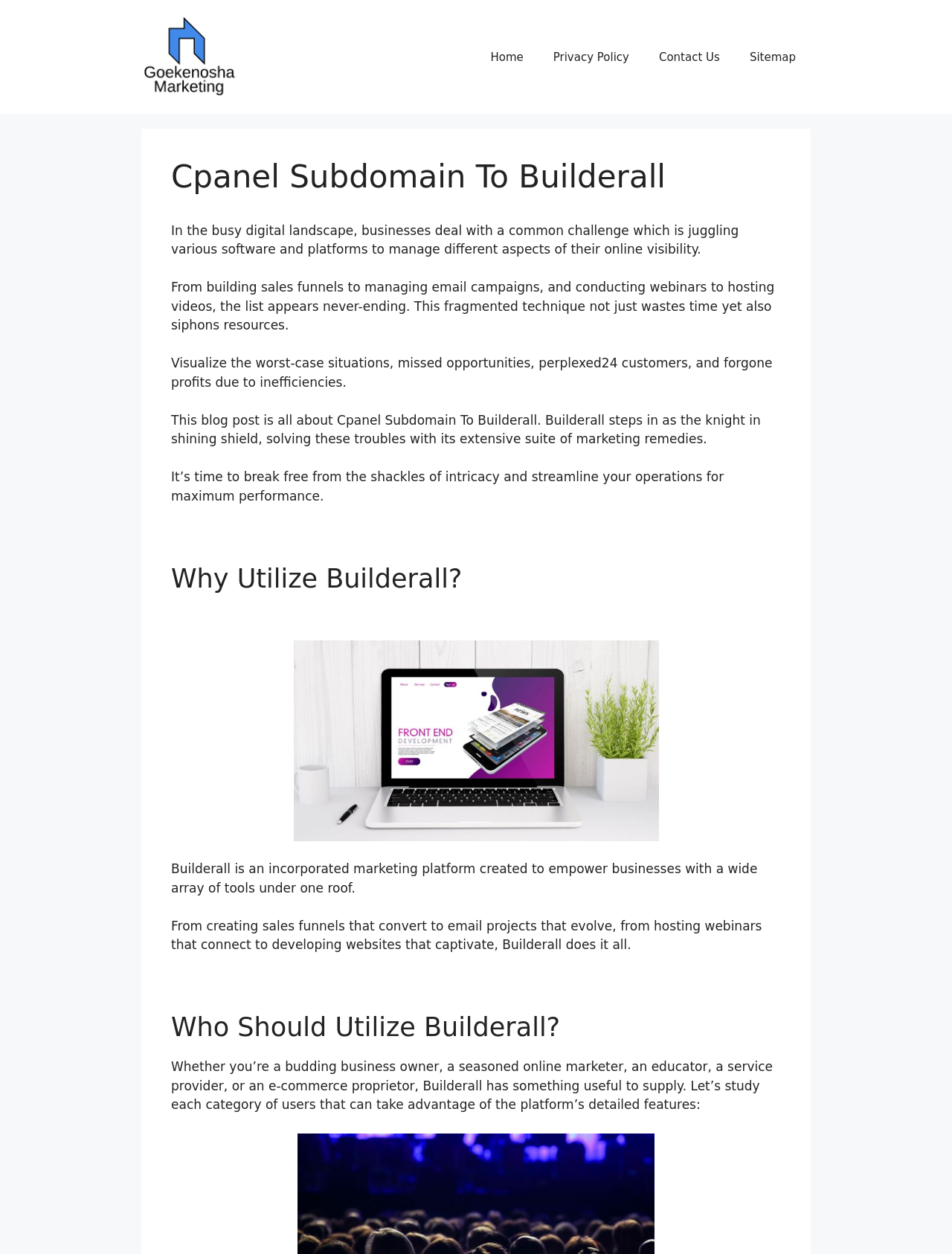Utilize the information from the image to answer the question in detail:
Who can benefit from using Builderall?

The webpage mentions that Builderall has something useful to offer to various types of users, including budding business owners, seasoned online marketers, educators, service providers, and e-commerce proprietors.